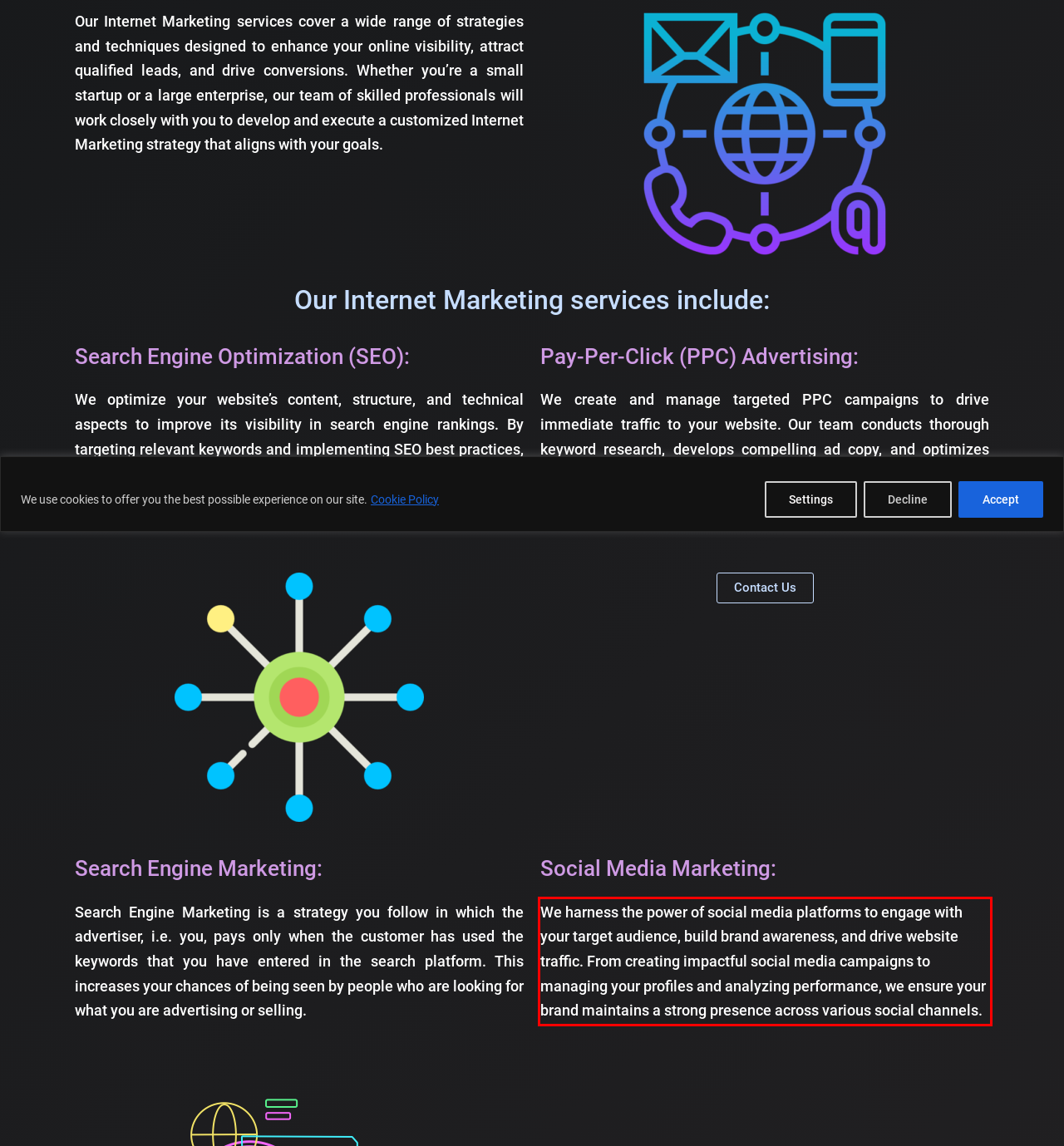Given a webpage screenshot with a red bounding box, perform OCR to read and deliver the text enclosed by the red bounding box.

We harness the power of social media platforms to engage with your target audience, build brand awareness, and drive website traffic. From creating impactful social media campaigns to managing your profiles and analyzing performance, we ensure your brand maintains a strong presence across various social channels.